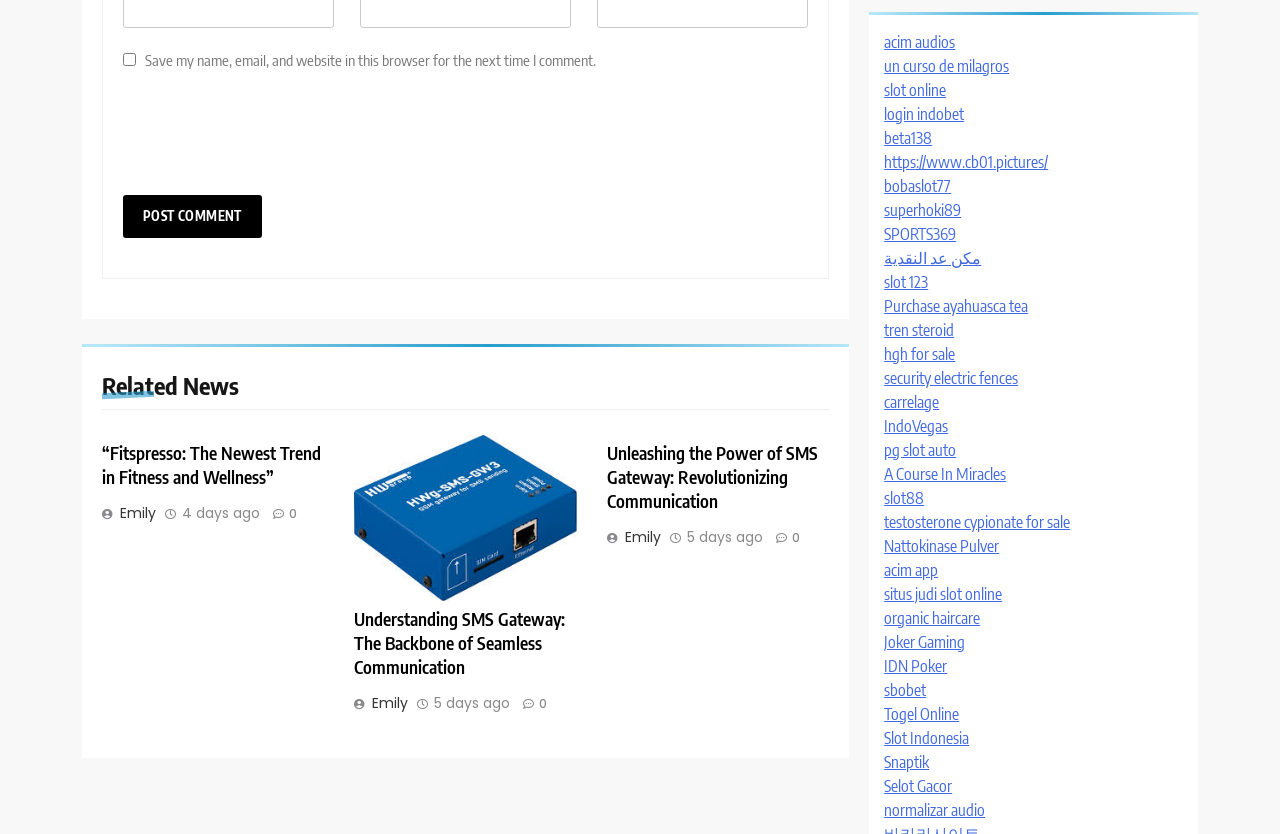How many comments does the second article have?
From the image, respond with a single word or phrase.

0